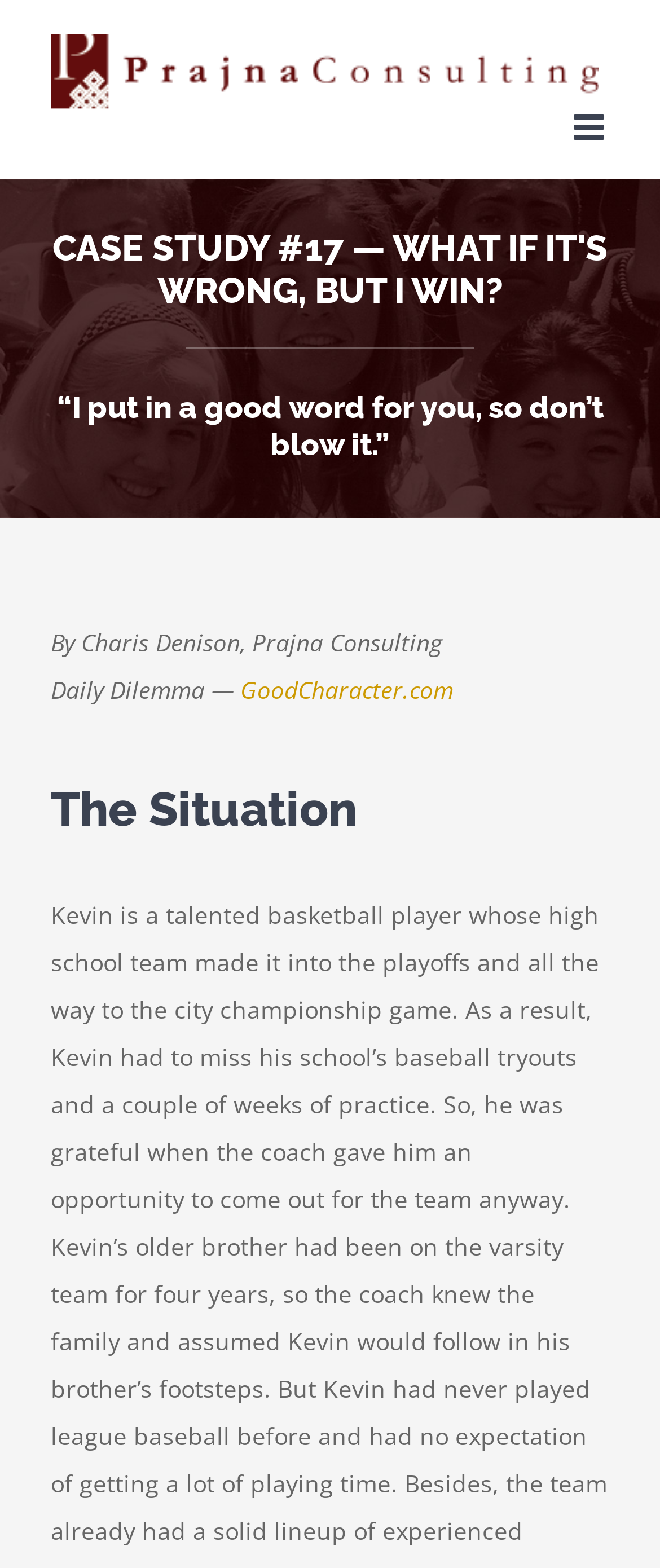Calculate the bounding box coordinates for the UI element based on the following description: "GoodCharacter.com". Ensure the coordinates are four float numbers between 0 and 1, i.e., [left, top, right, bottom].

[0.364, 0.429, 0.687, 0.45]